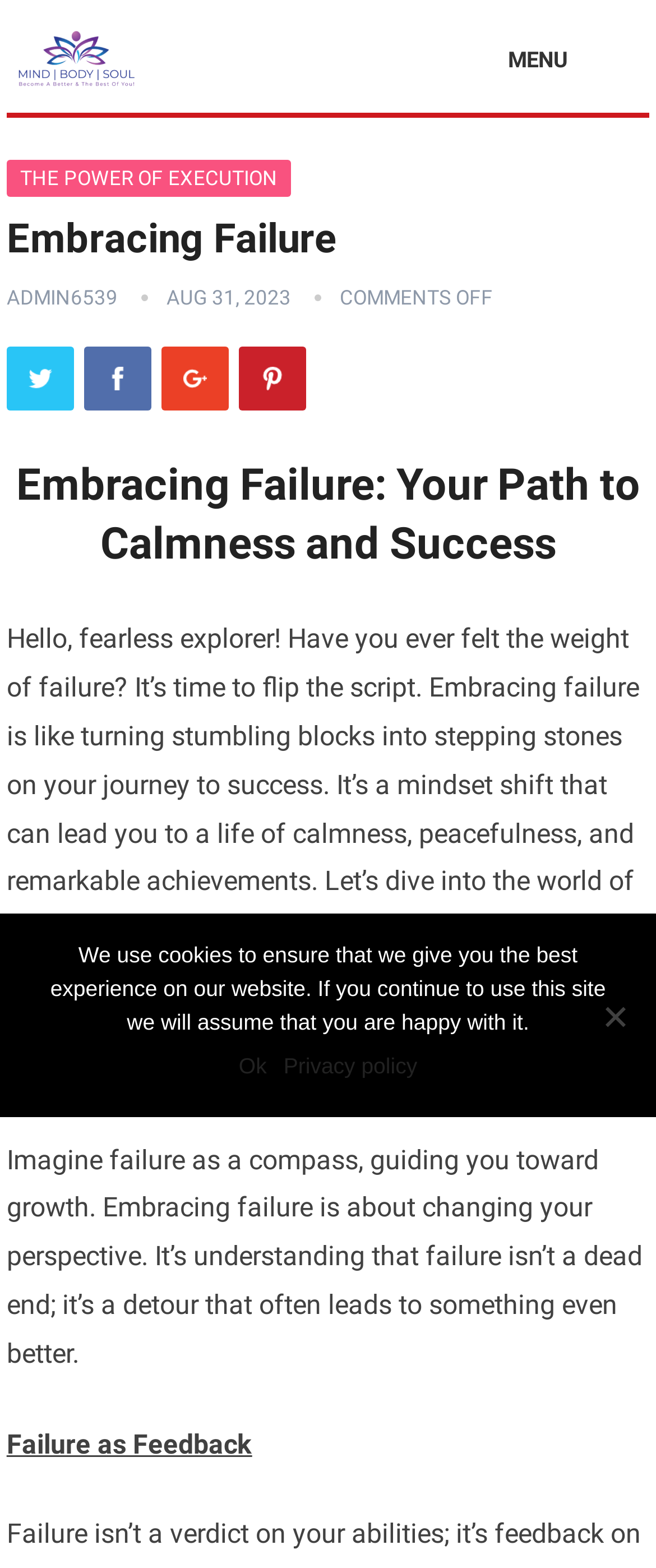Determine the coordinates of the bounding box for the clickable area needed to execute this instruction: "Read the article Embracing Failure: Your Path to Calmness and Success".

[0.01, 0.291, 0.99, 0.366]